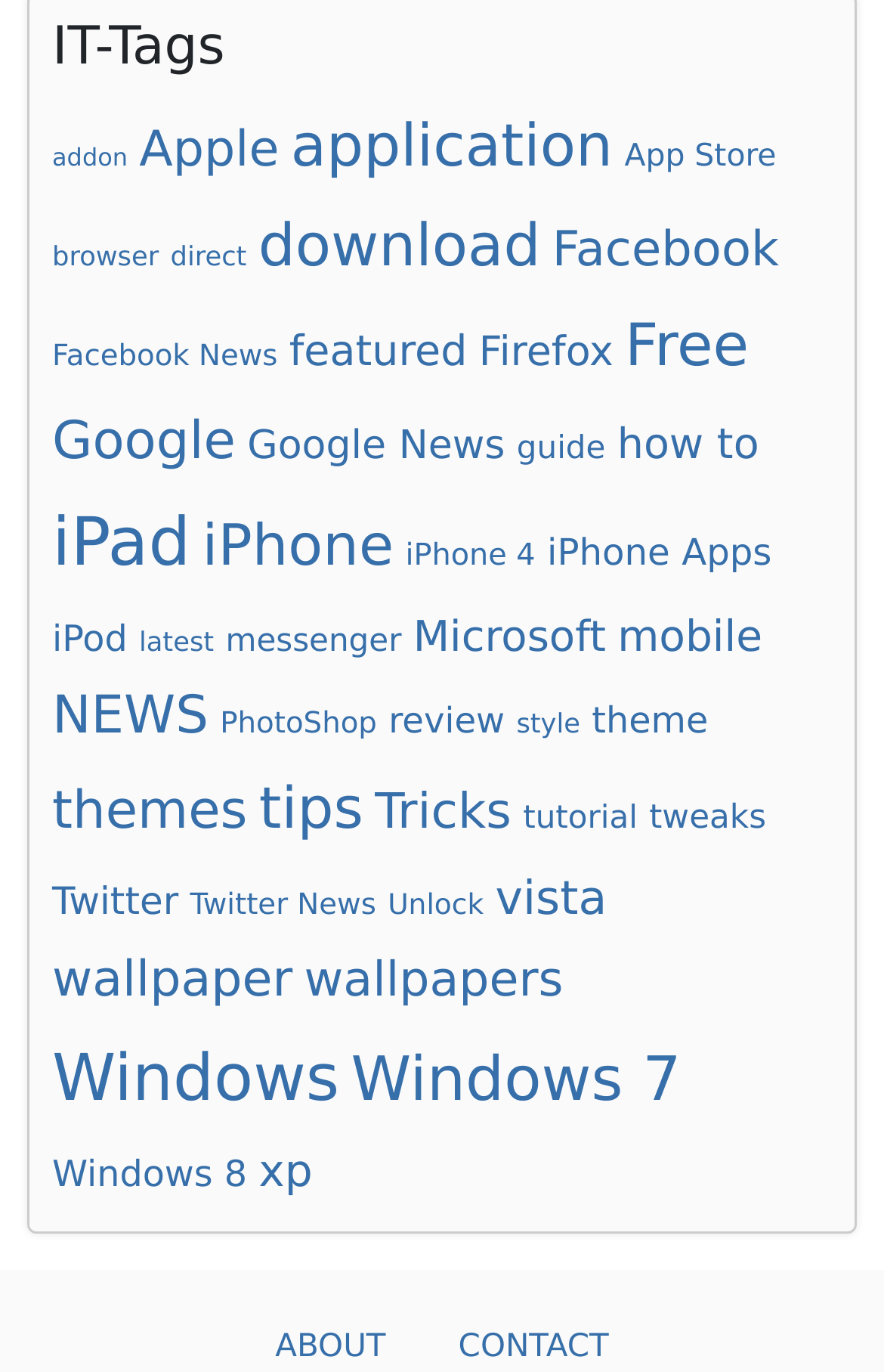Pinpoint the bounding box coordinates of the area that must be clicked to complete this instruction: "Browse the 'iPhone' category".

[0.229, 0.373, 0.445, 0.421]